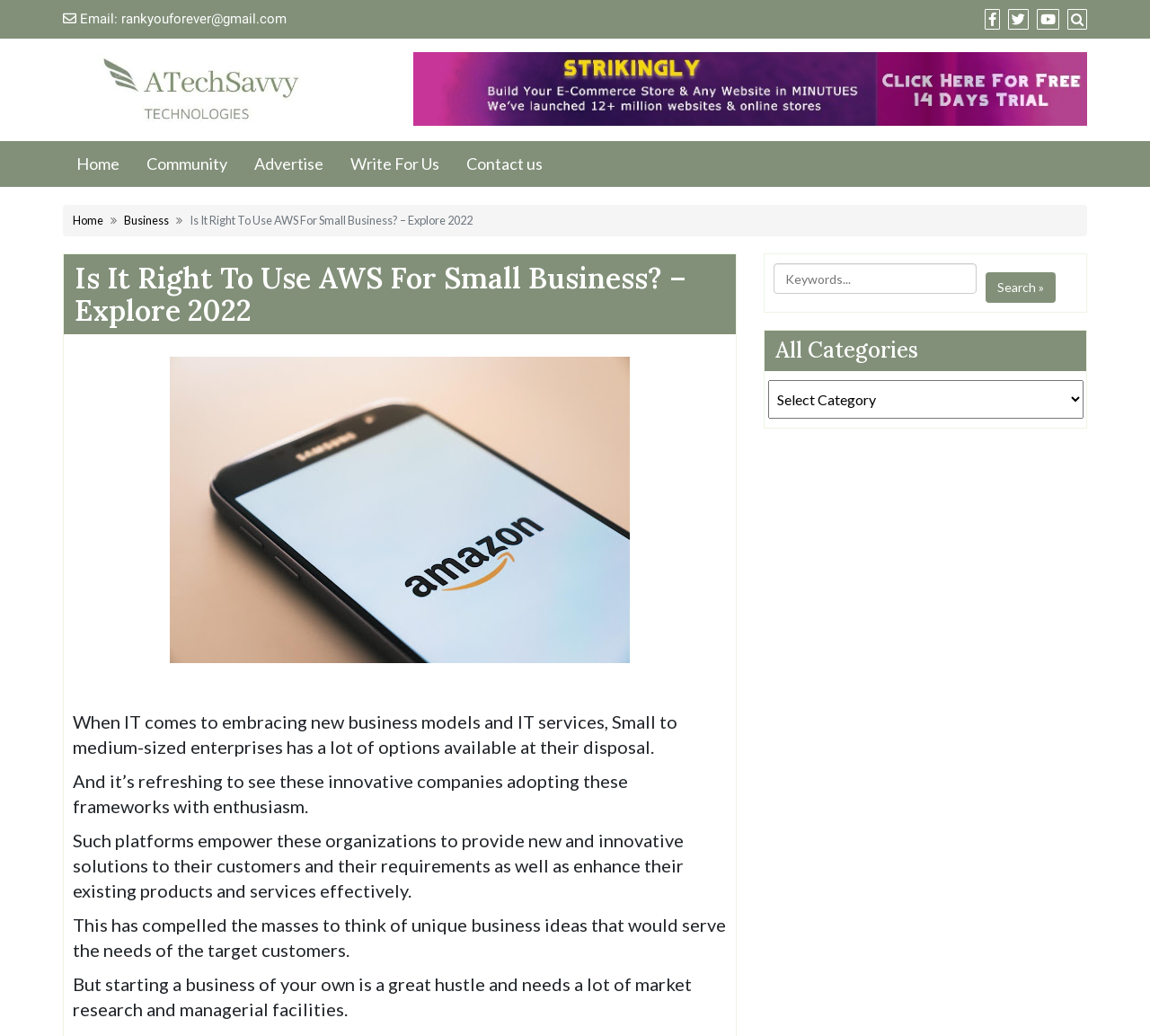Determine the bounding box coordinates for the area that should be clicked to carry out the following instruction: "Contact us".

[0.394, 0.137, 0.484, 0.18]